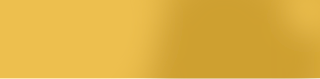What are some potential uses for the design?
Using the image as a reference, answer the question in detail.

The caption suggests that the design could serve as an excellent backdrop for various creative projects or as a thematic element in discussions related to luxury, elegance, or celebration, and could be used in design, art presentations, or marketing materials aimed at capturing attention through a touch of sophistication.